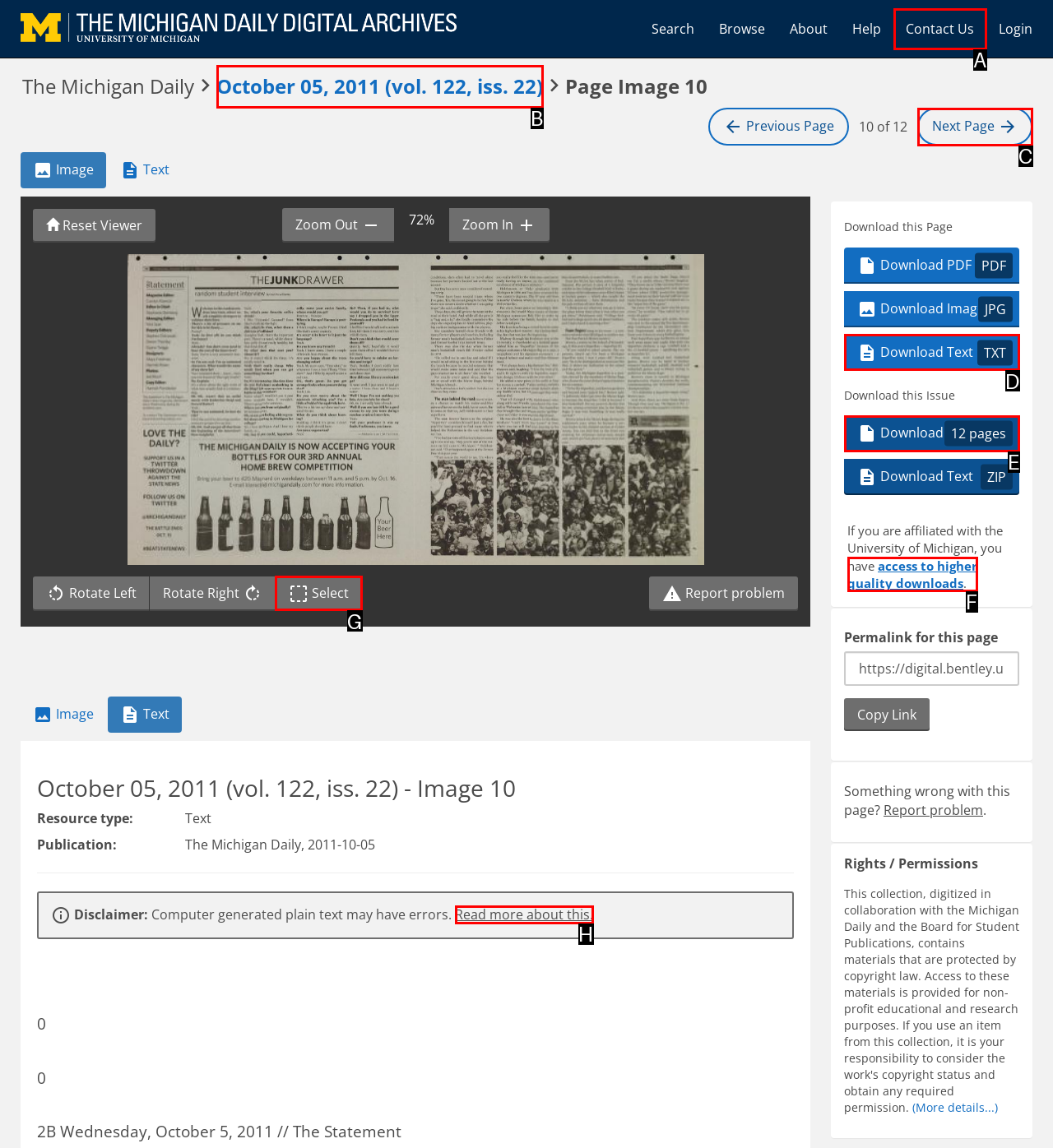Based on the element described as: Download Text TXT
Find and respond with the letter of the correct UI element.

D